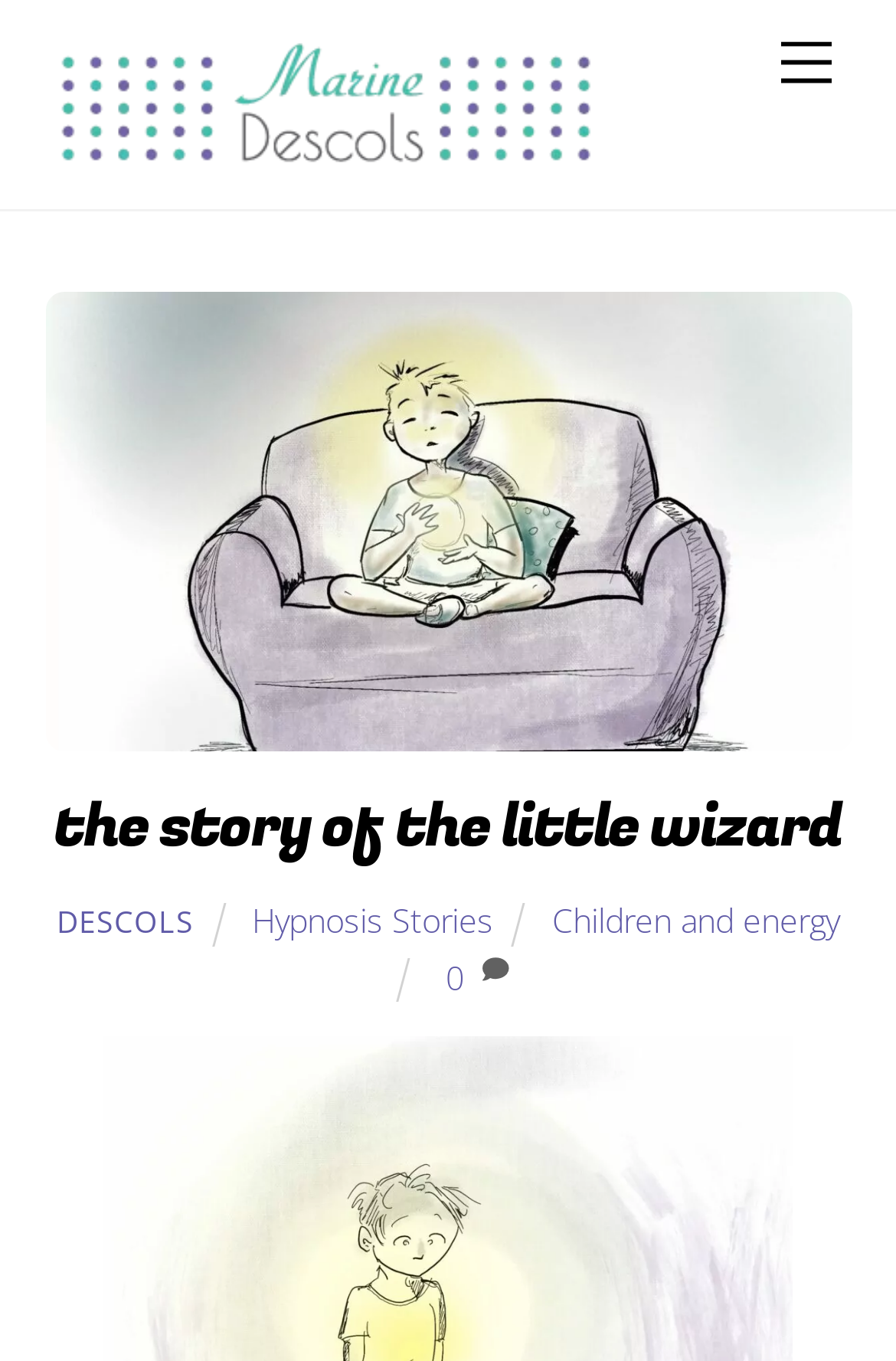Please locate the bounding box coordinates for the element that should be clicked to achieve the following instruction: "Click on the 'Menu' link". Ensure the coordinates are given as four float numbers between 0 and 1, i.e., [left, top, right, bottom].

[0.847, 0.012, 0.95, 0.079]